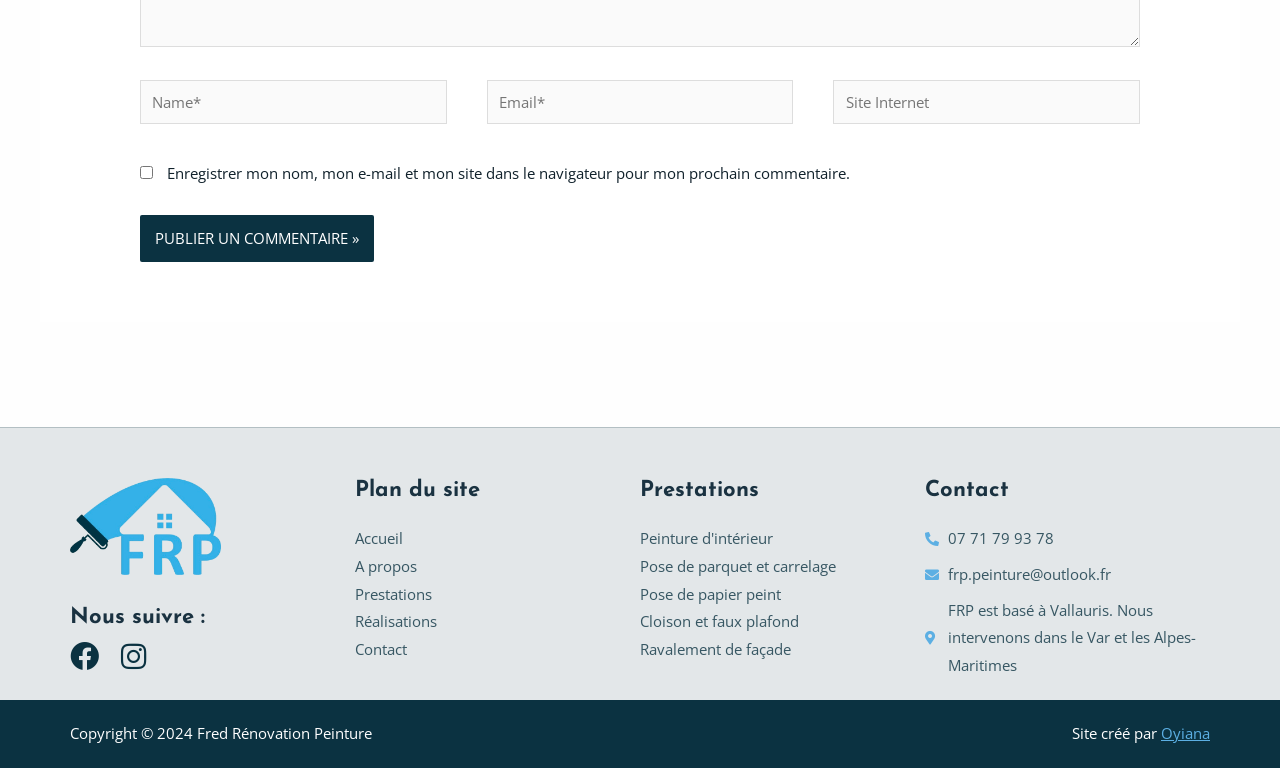What is the company's contact phone number?
Please use the visual content to give a single word or phrase answer.

07 71 79 93 78